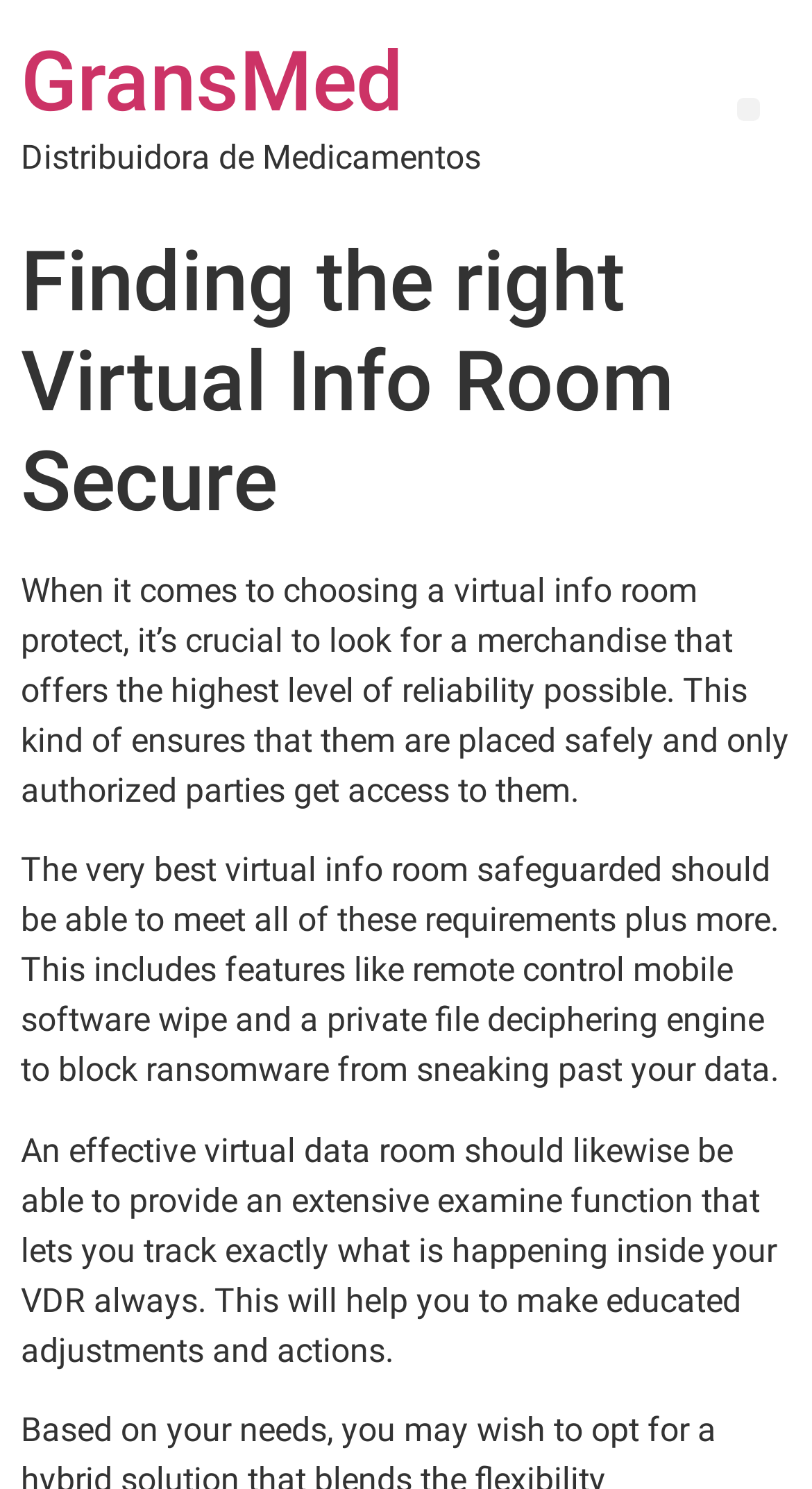What feature should a virtual data room have?
Please provide a single word or phrase in response based on the screenshot.

Examine function